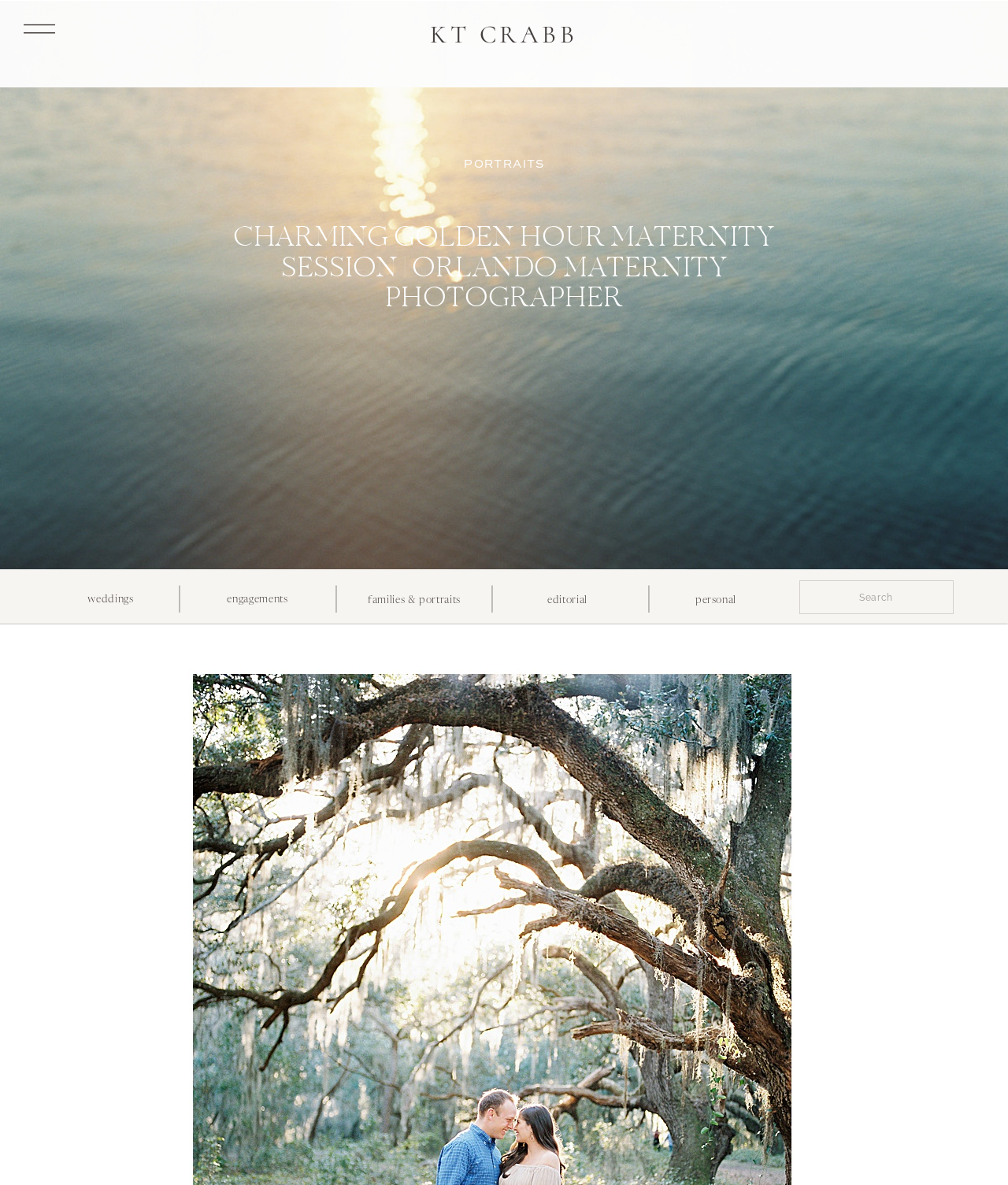Identify the bounding box coordinates of the clickable region necessary to fulfill the following instruction: "search for something". The bounding box coordinates should be four float numbers between 0 and 1, i.e., [left, top, right, bottom].

[0.805, 0.497, 0.934, 0.511]